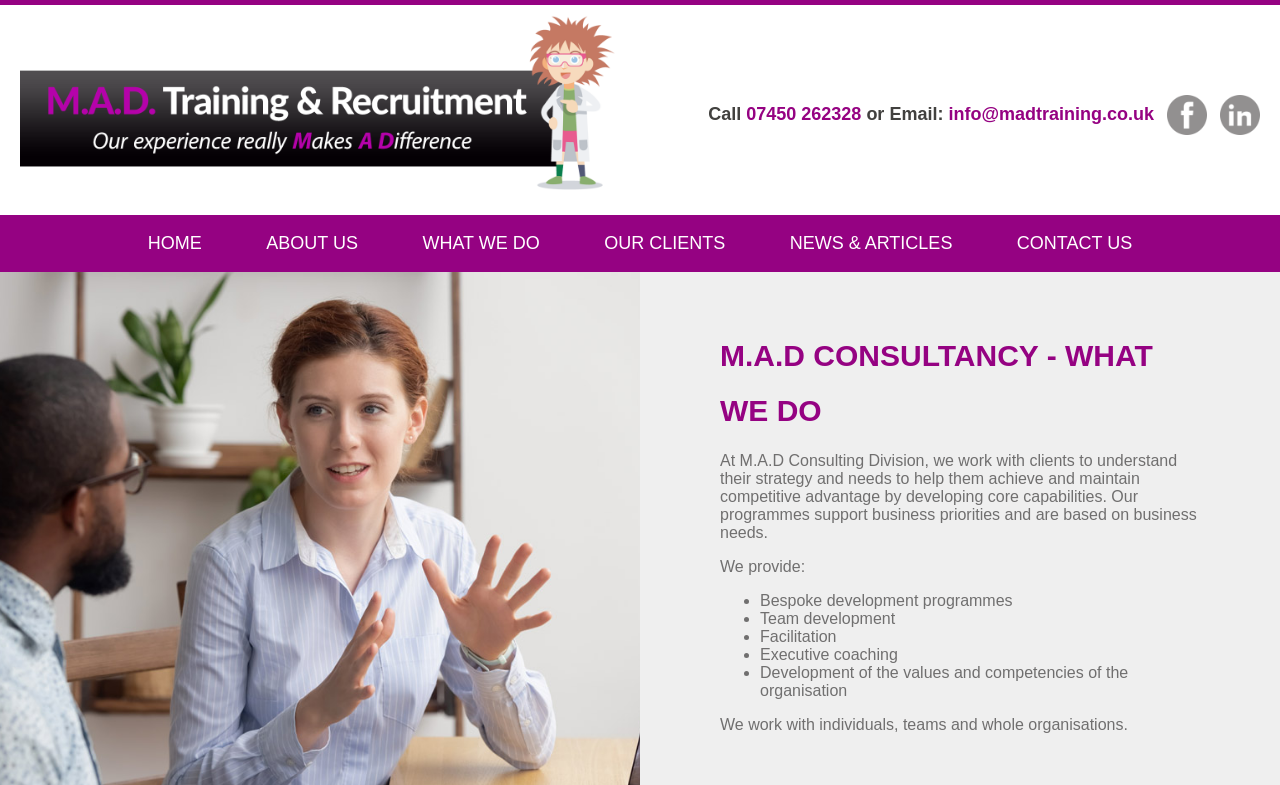Please specify the bounding box coordinates for the clickable region that will help you carry out the instruction: "Call the phone number".

None